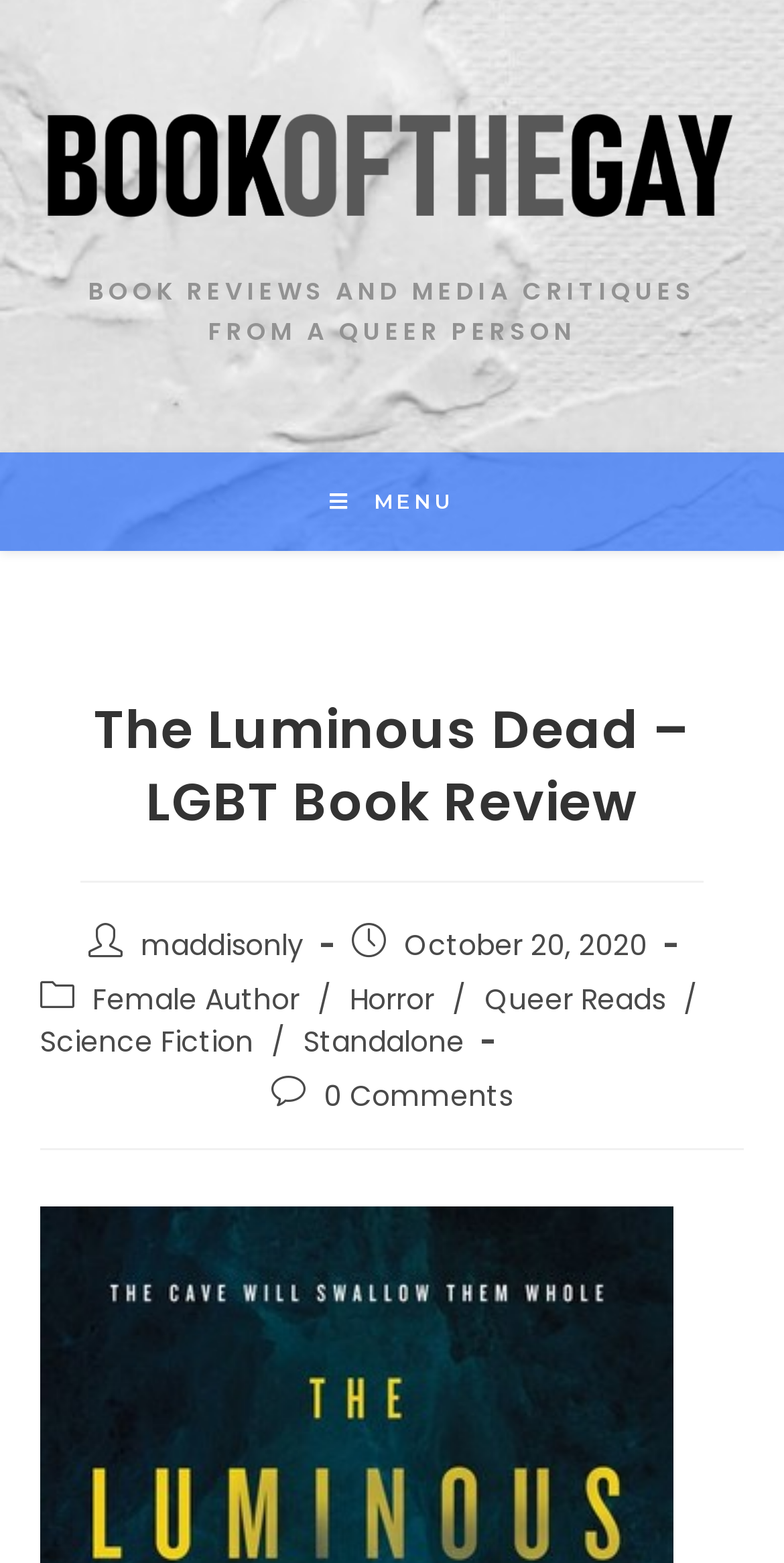For the given element description alt="Book of the Gay", determine the bounding box coordinates of the UI element. The coordinates should follow the format (top-left x, top-left y, bottom-right x, bottom-right y) and be within the range of 0 to 1.

[0.051, 0.092, 0.949, 0.117]